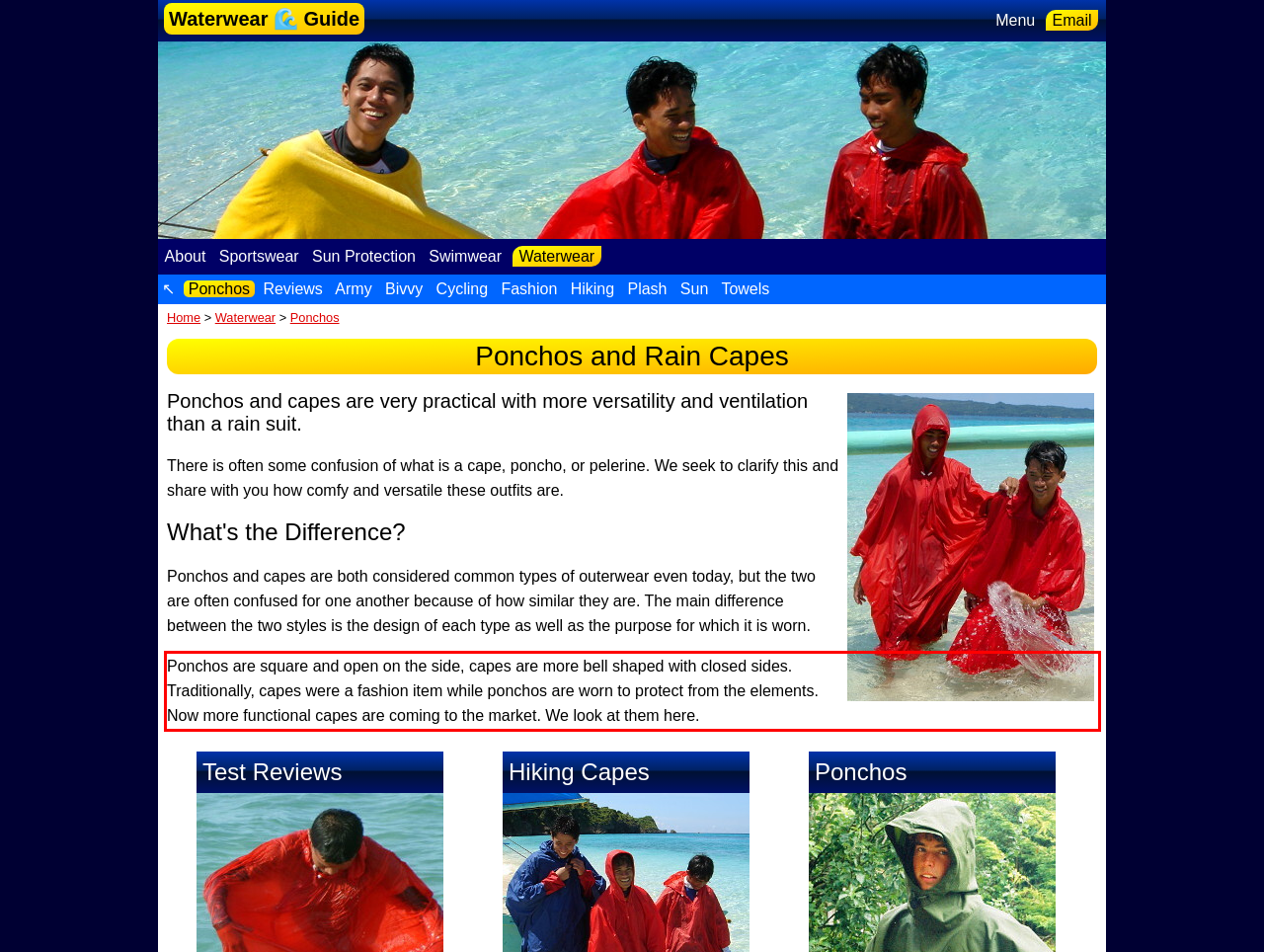You are presented with a screenshot containing a red rectangle. Extract the text found inside this red bounding box.

Ponchos are square and open on the side, capes are more bell shaped with closed sides. Traditionally, capes were a fashion item while ponchos are worn to protect from the elements. Now more functional capes are coming to the market. We look at them here.